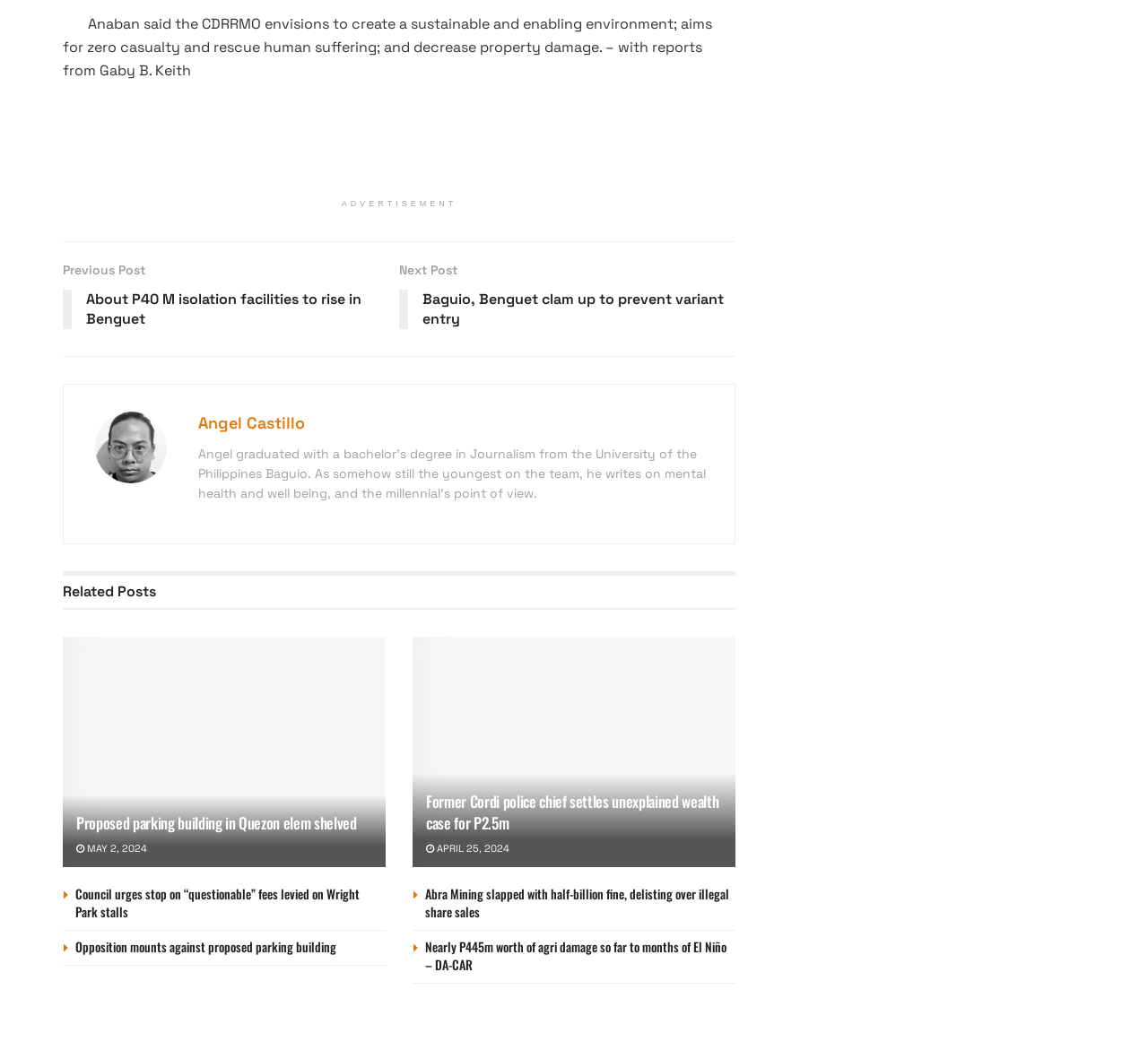Use a single word or phrase to answer the question:
What is the date of the article 'Council urges stop on “questionable” fees levied on Wright Park stalls'?

MAY 2, 2024